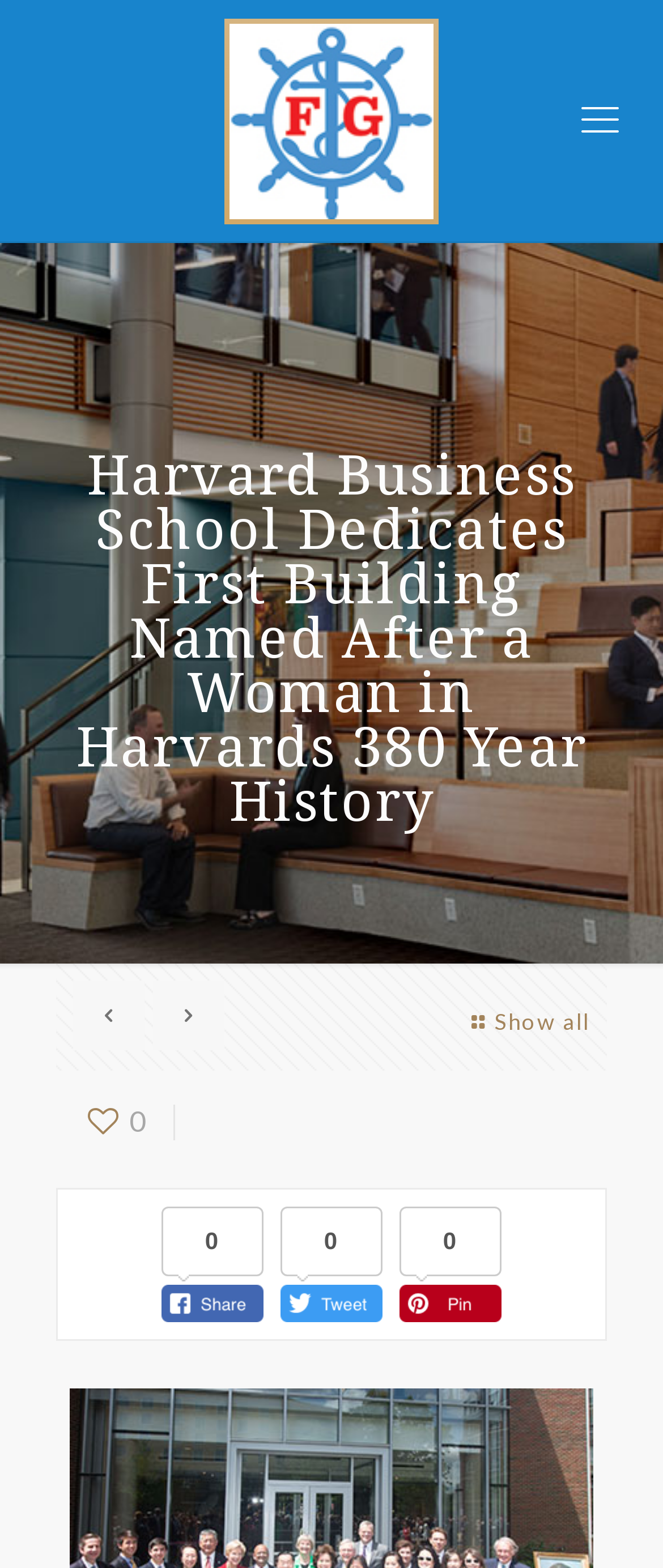Give a full account of the webpage's elements and their arrangement.

The webpage is about the dedication of a building at Harvard Business School named after a woman, Angela Chao. At the top left of the page, there is a logo of the Foremost Foundation, which is an image linked to the foundation's website. 

Below the logo, there is a heading that summarizes the main topic of the webpage, which is the dedication of the first building named after a woman in Harvard's 380-year history. 

On the top right side of the page, there are three social media links, represented by icons, allowing users to share the article on different platforms. 

Further down the page, there are more links, including one that says "Show all", which is likely to expand or collapse a list of items. There is also a link with a combination of icons and the number "0", which might be related to comments or interactions on the article. 

At the very bottom of the page, there is a small, almost invisible text element that contains a non-breaking space character, which is likely a formatting element rather than actual content.